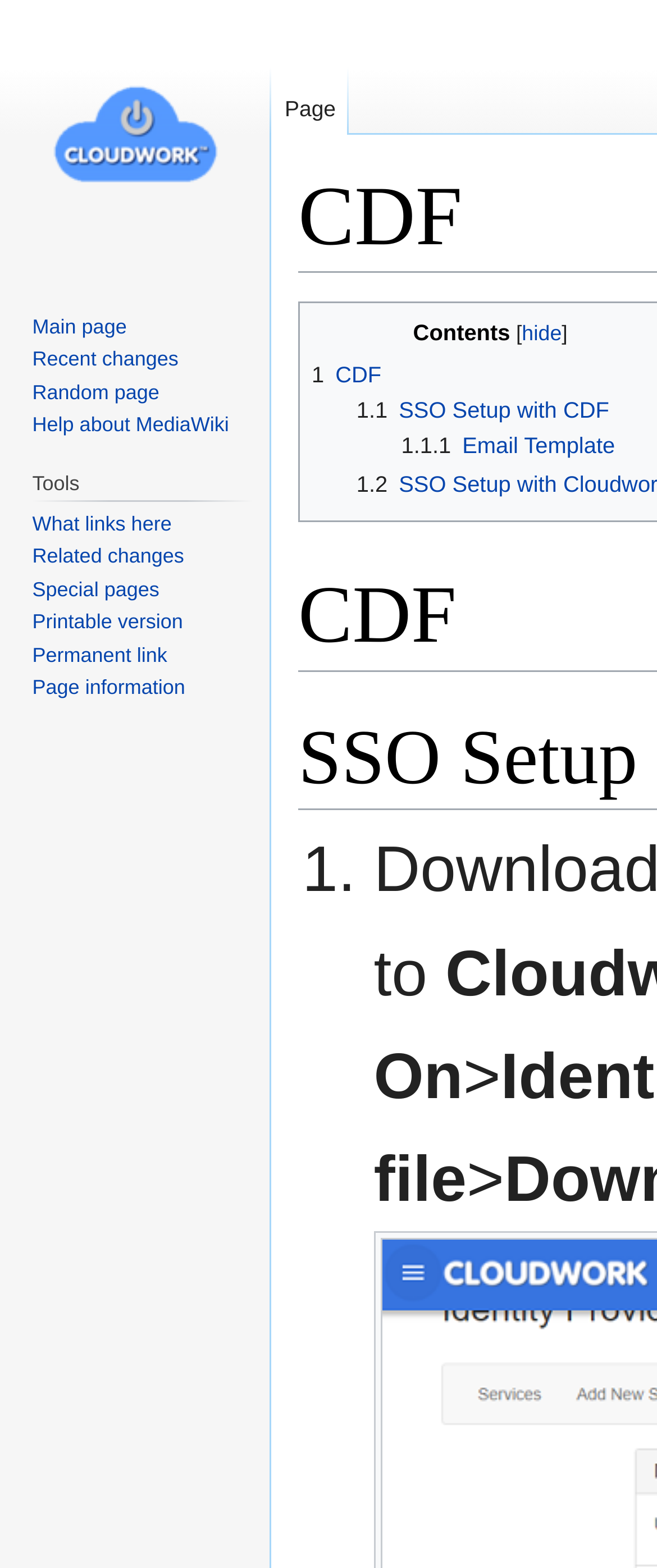Carefully examine the image and provide an in-depth answer to the question: What is the shortcut key for the 'Main page' link?

I looked at the link element for 'Main page' and found that its shortcut key is Alt+z.